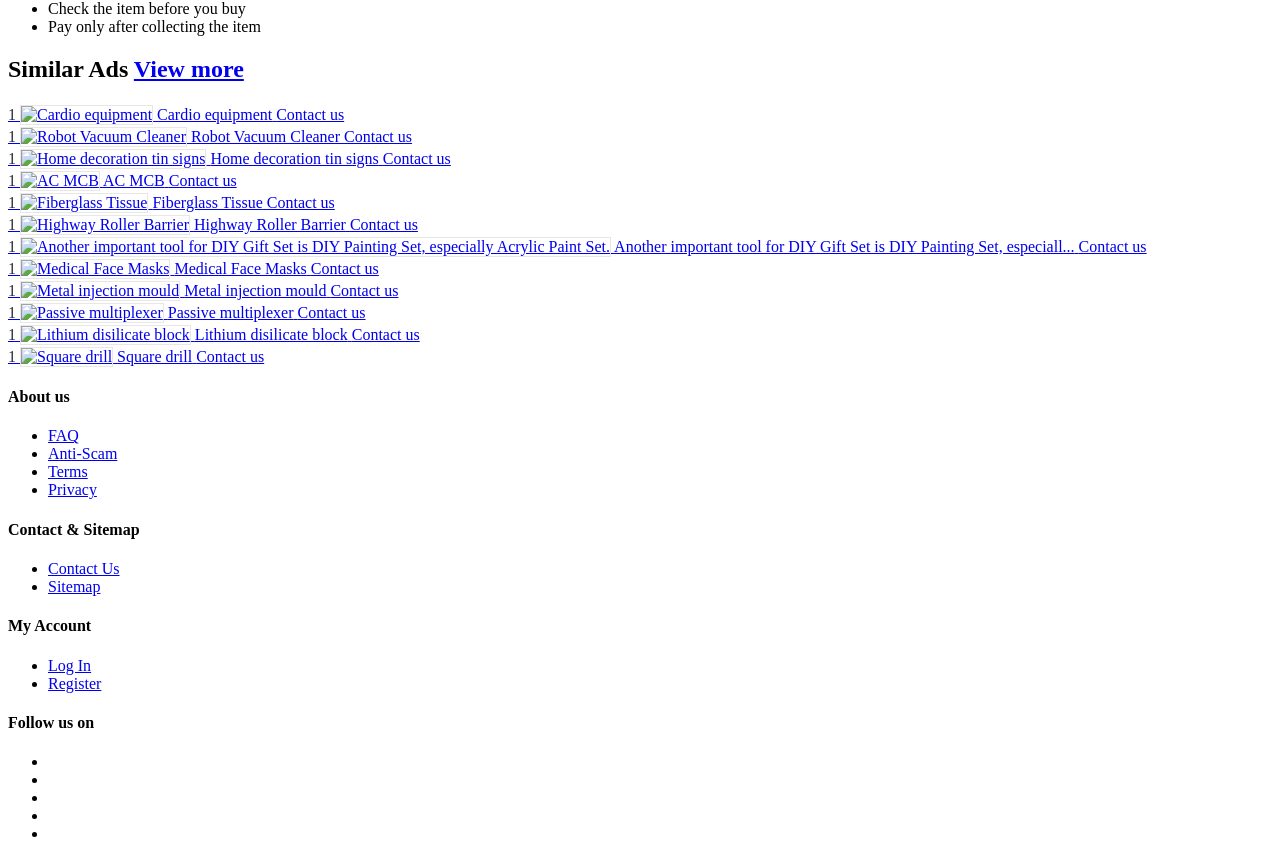What is the second item in the 'My Account' section?
Could you answer the question with a detailed and thorough explanation?

The second item in the 'My Account' section is 'Register' because it is the second link in the section with the heading 'My Account'.